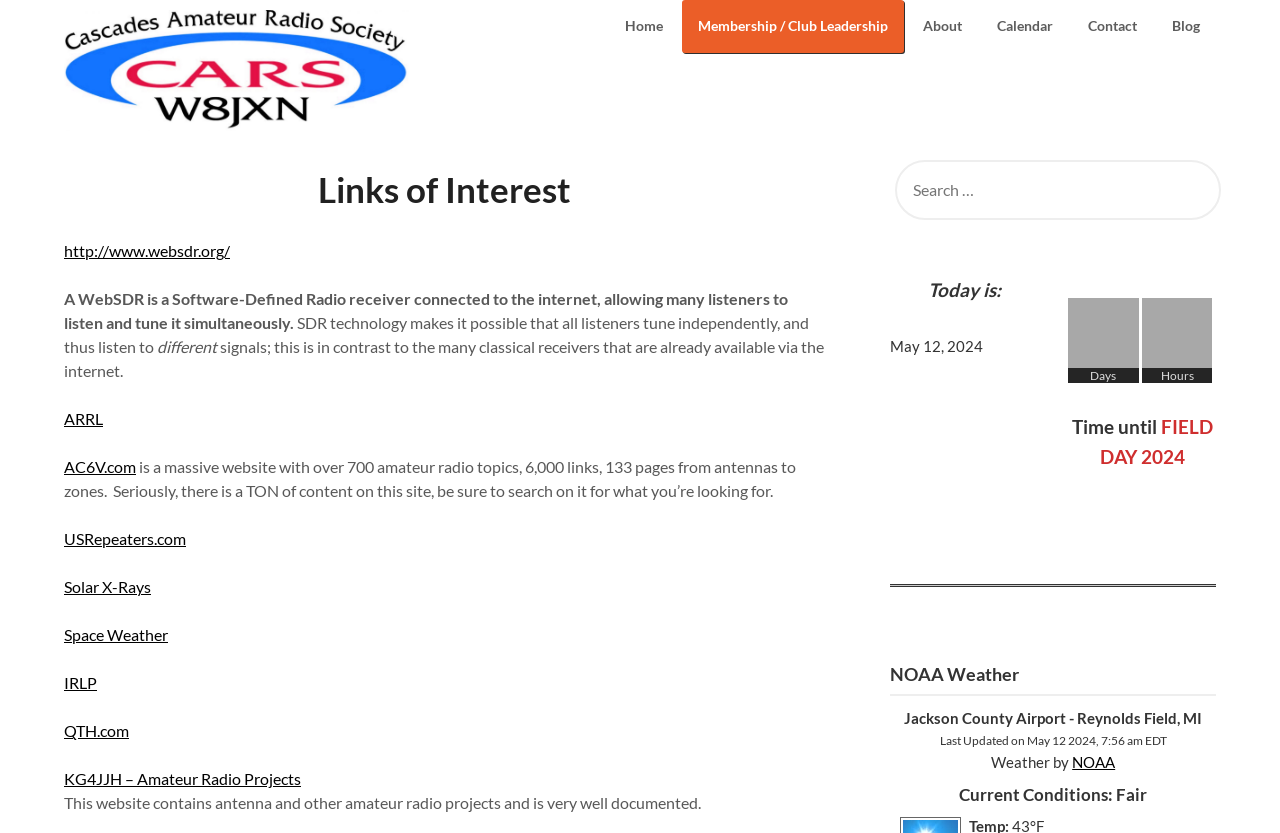How many days are left until Field Day 2024?
Examine the image closely and answer the question with as much detail as possible.

The countdown to Field Day 2024 can be found in the middle of the webpage. It says 'Time until FIELD DAY 2024: 41 Days 04 Hours'. This suggests that there are 41 days left until Field Day 2024.